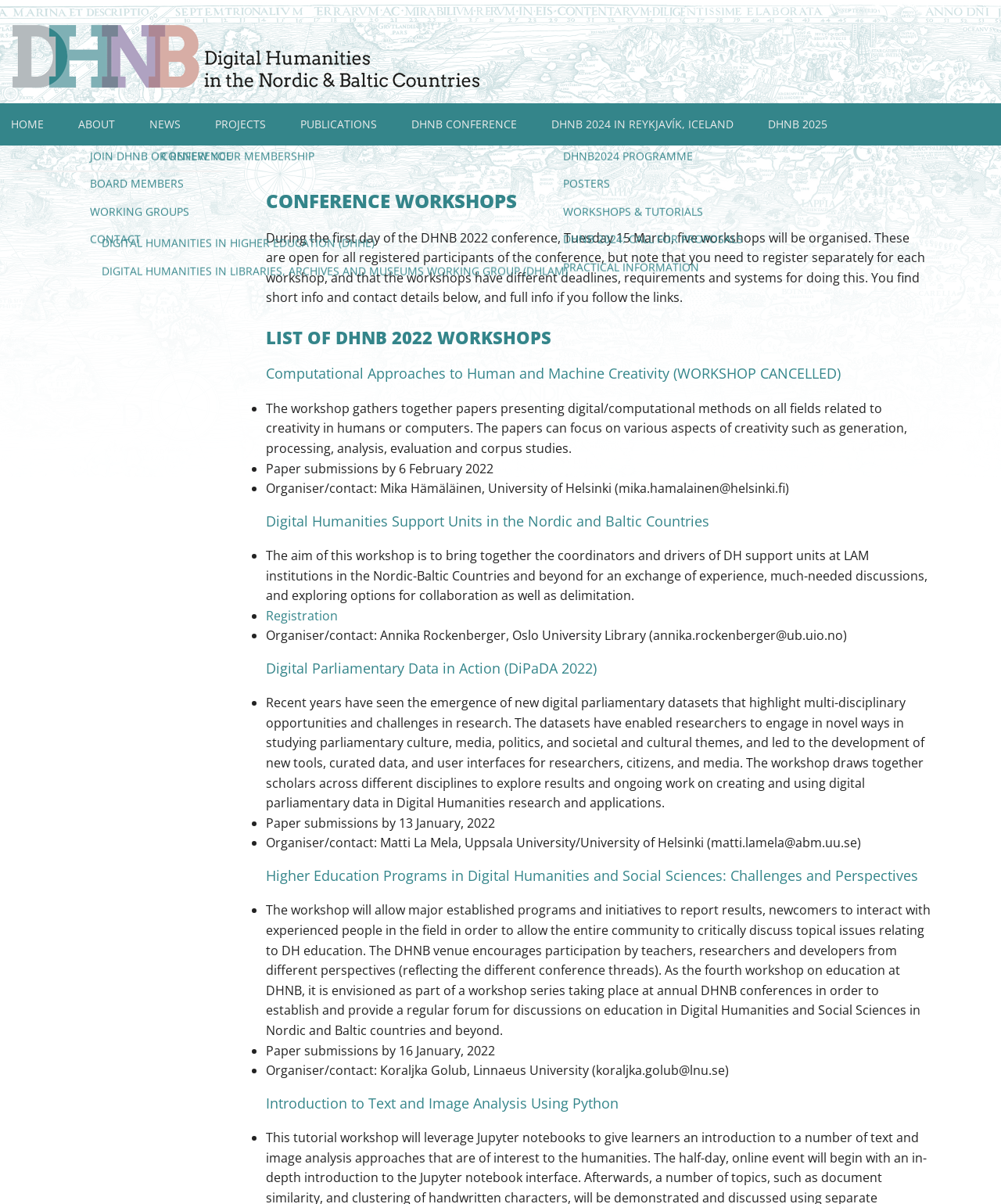Provide a thorough summary of the webpage.

The webpage is about the Conference Workshops of DHNB, a digital humanities organization. At the top, there is a navigation menu with links to various sections, including HOME, ABOUT, JOIN DHNB OR RENEW YOUR MEMBERSHIP, BOARD MEMBERS, WORKING GROUPS, and more.

Below the navigation menu, there is a heading "CONFERENCE WORKSHOPS" followed by a brief introduction to the workshops. The introduction explains that five workshops will be organized during the first day of the DHNB 2022 conference, and participants need to register separately for each workshop.

The main content of the page is a list of five workshops, each with a heading, a brief description, and details about the organizer and contact information. The workshops are:

1. Computational Approaches to Human and Machine Creativity (WORKSHOP CANCELLED)
2. Digital Humanities Support Units in the Nordic and Baltic Countries
3. Digital Parliamentary Data in Action (DiPaDA 2022)
4. Higher Education Programs in Digital Humanities and Social Sciences: Challenges and Perspectives
5. Introduction to Text and Image Analysis Using Python

Each workshop description includes information about the focus of the workshop, the target audience, and the deadlines for paper submissions. There are also links to more information about each workshop.

The layout of the page is organized, with clear headings and concise text. The navigation menu is at the top, and the main content is divided into clear sections with headings and bullet points.